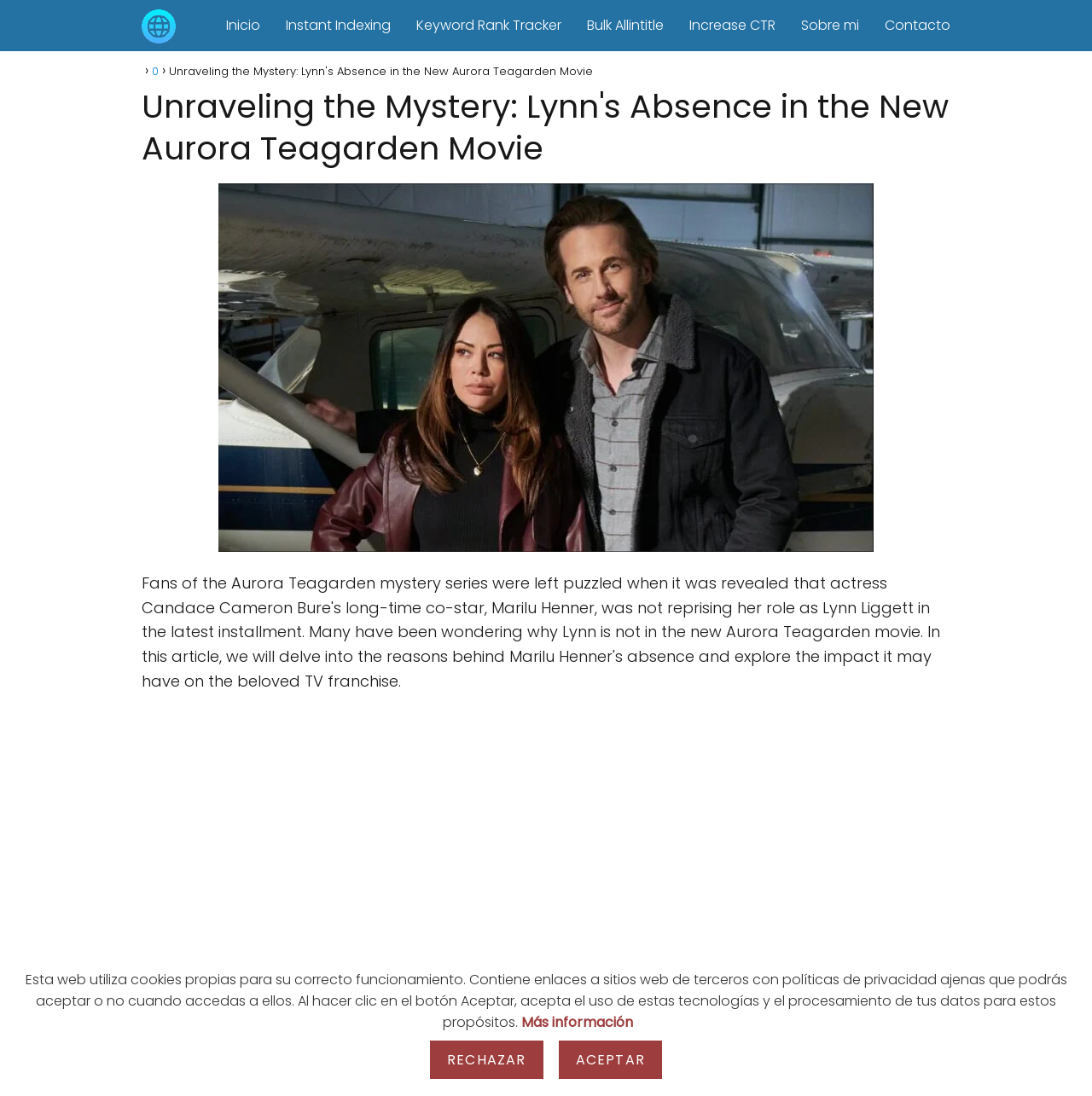Please find the bounding box coordinates of the element's region to be clicked to carry out this instruction: "check keyword rank tracker".

[0.381, 0.014, 0.514, 0.032]